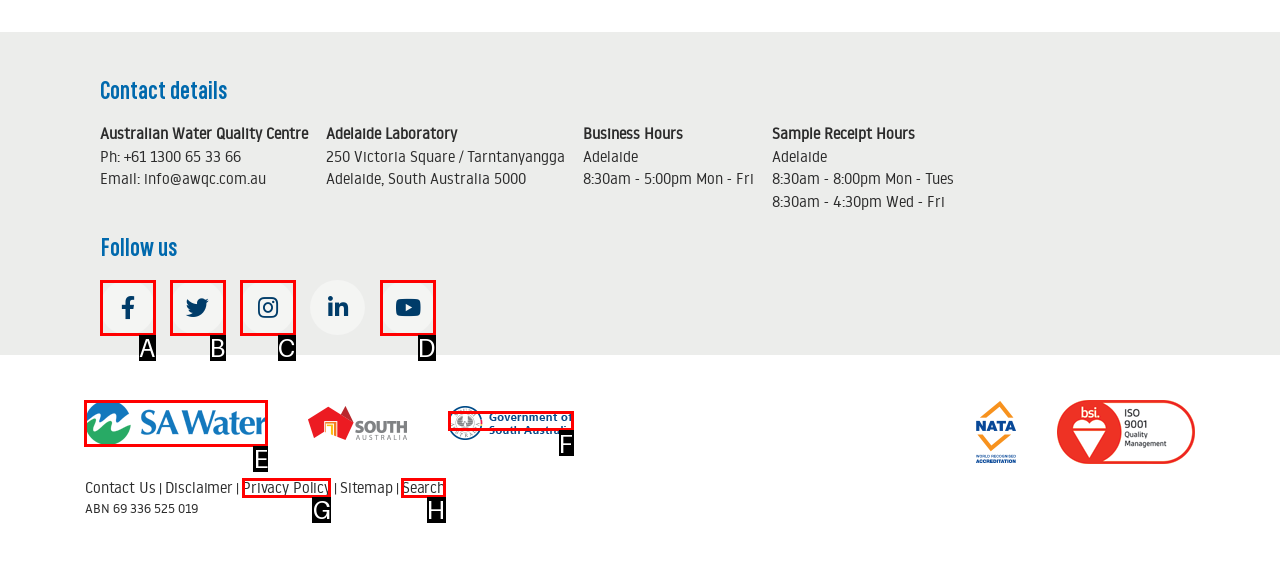Choose the correct UI element to click for this task: Click SA Water logo Answer using the letter from the given choices.

E